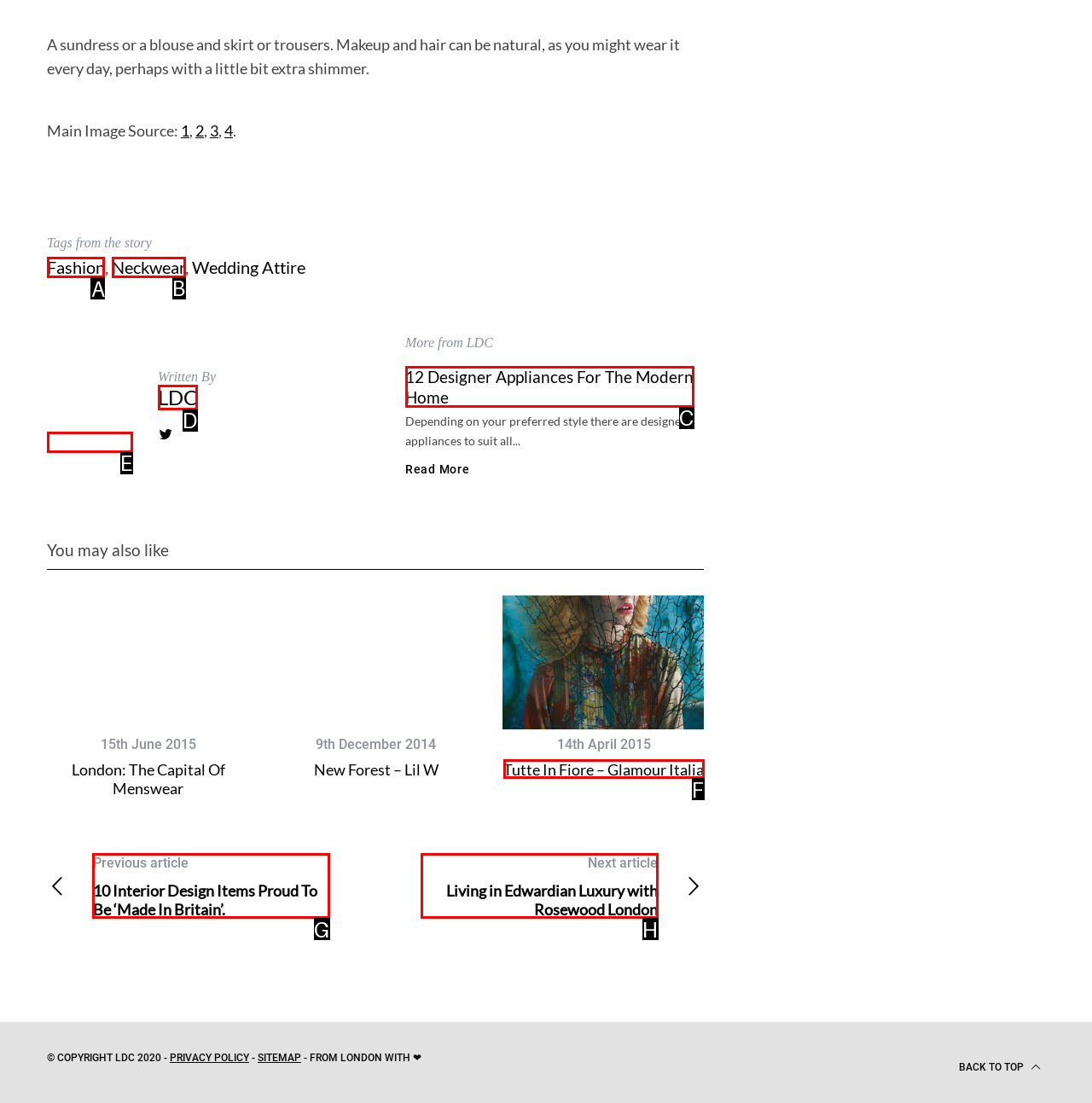Determine the right option to click to perform this task: Click on the 'christmas' link
Answer with the correct letter from the given choices directly.

None